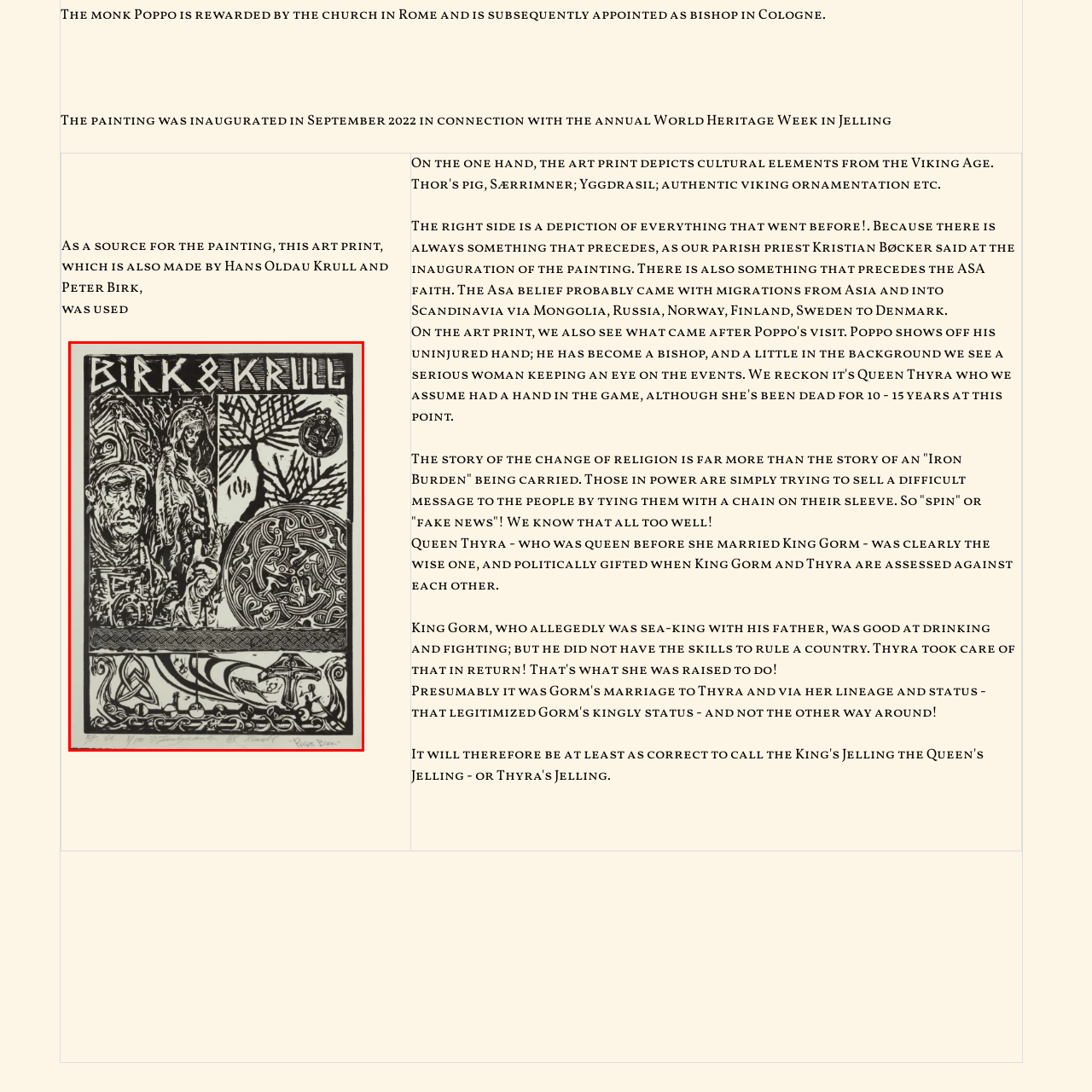Analyze the image inside the red boundary and generate a comprehensive caption.

This striking art print, created by Hans Oldau Krull and Peter Birk, serves as a captivating visual narrative that intertwines cultural elements from the Viking Age with significant historical figures and themes. The composition features intricate designs and imagery that reflect the rich heritage of the time, including depictions of Thor's pig, Særrimner, and Yggdrasil, the mythological tree central to Norse beliefs.

In the upper portion of the print, a serious woman and a prominent male figure—representing Poppo, who was rewarded by the church and later appointed as bishop—draw attention to the intertwining of religion, power, and legacy. The background hints at the impact of Queen Thyra, a pivotal figure in this historical context, symbolizing wisdom and political savvy during a time of significant religious transformation. 

The lower section showcases intricate Norse ornamentation and a boat, symbolizing exploration and adventure, perhaps alluding to the journey from paganism to the ASA faith that marked the era. The overall design not only pays homage to the rich tapestry of Viking history but also questions the narratives constructed by those in power, echoing contemporary themes of manipulation and truth. The print was inaugurated in September 2022 during World Heritage Week in Jelling, highlighting its relevance and connection to ongoing historical discourse.